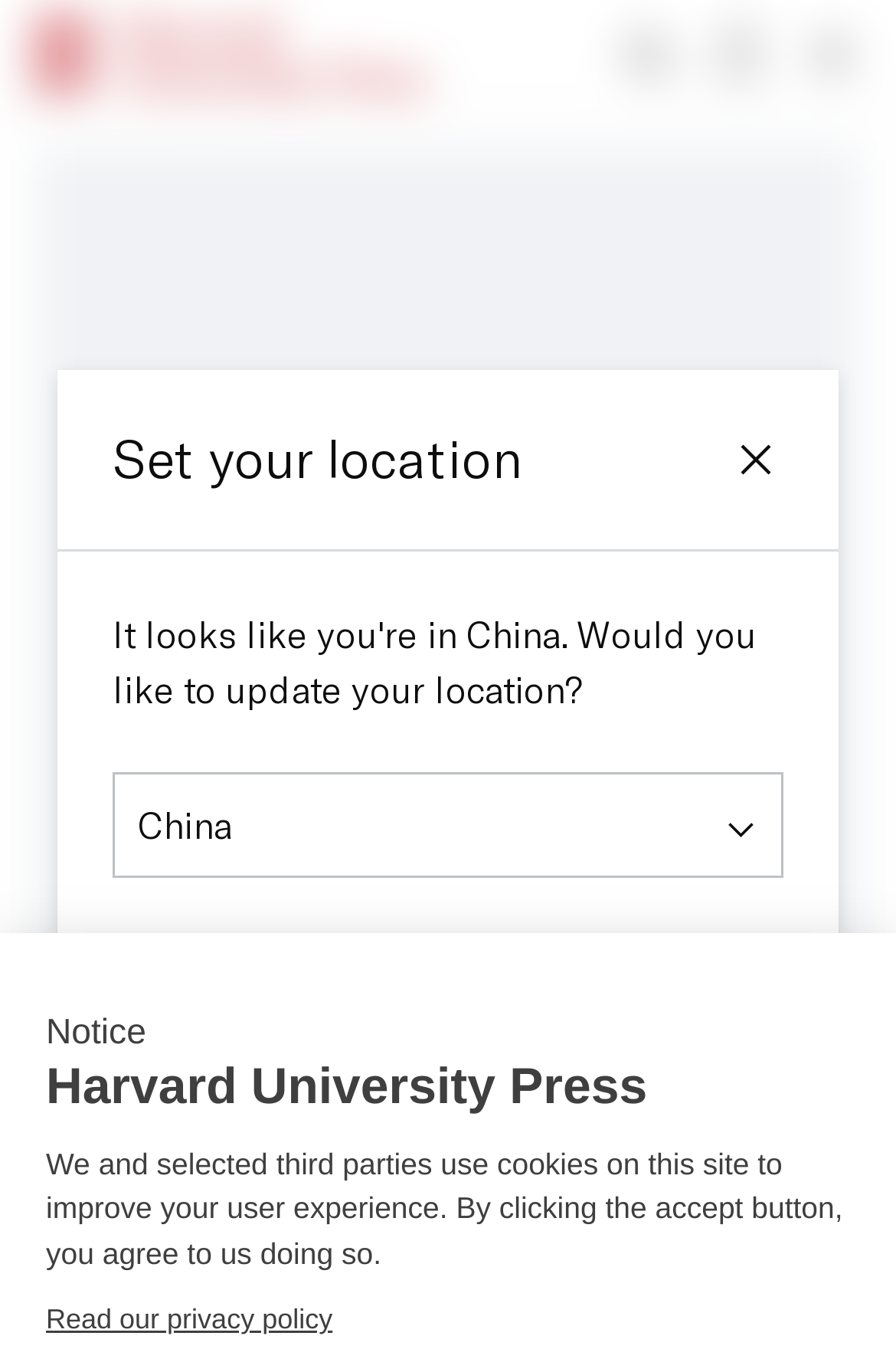What is the topic of the main content?
Based on the visual information, provide a detailed and comprehensive answer.

I found the answer by looking at the image with the text 'The State of the Nation', which seems to be the main content of the webpage.